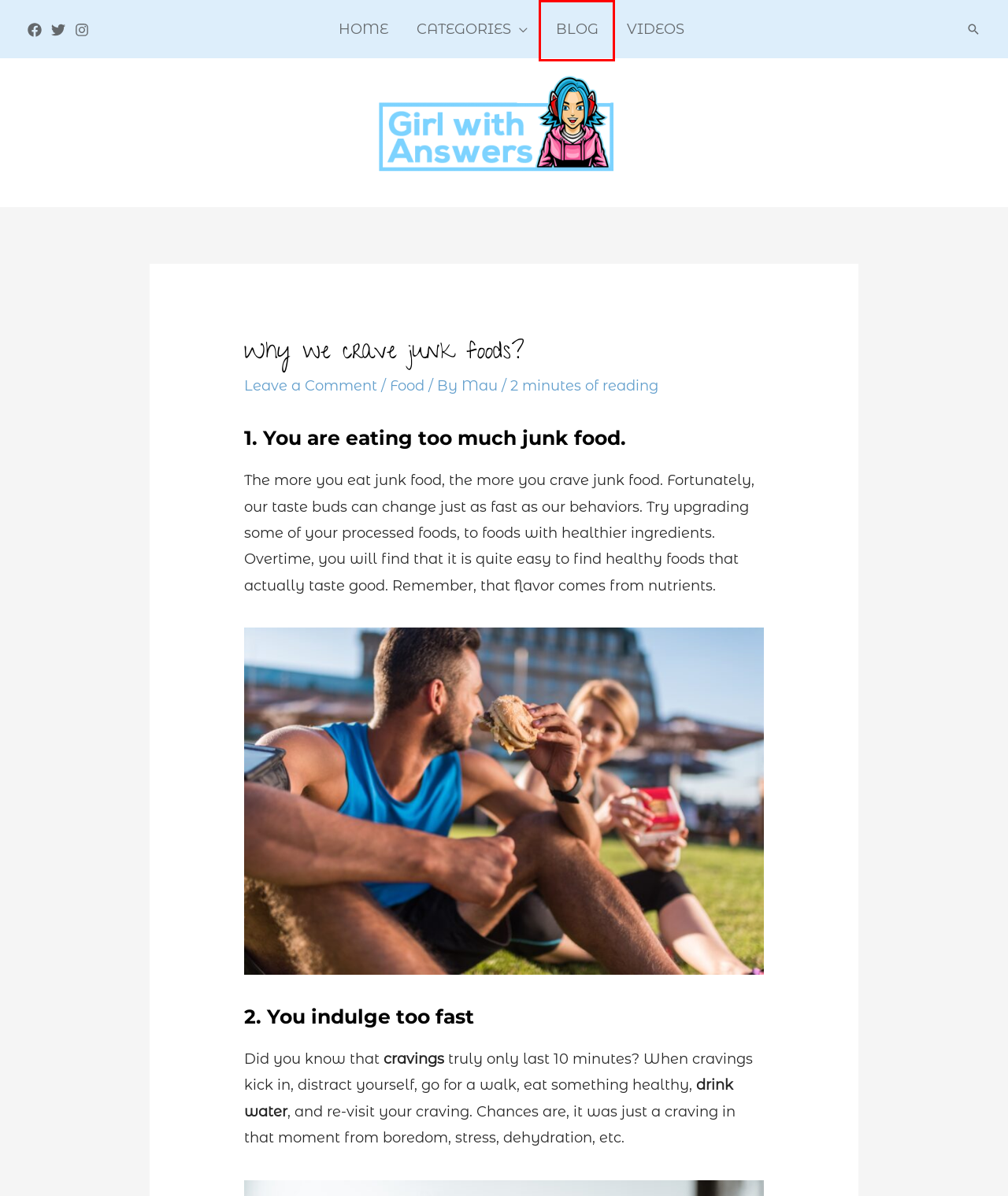Look at the screenshot of a webpage that includes a red bounding box around a UI element. Select the most appropriate webpage description that matches the page seen after clicking the highlighted element. Here are the candidates:
A. Top 5 Healthy Snacks for Weight Loss - GirlWithAnswers
B. Category: Food - GirlWithAnswers
C. GirlWithAnswers - Simple, Engaging Answers To Your Questions
D. Videos - GirlWithAnswers
E. Five Reasons Your Brain LOVES Junk Food and How To Break The Habit — Lighter Brighter You
F. Can You Eat Expired Foods? - GirlWithAnswers
G. How many calories are in a big McDonald’s fry? - GirlWithAnswers
H. Blog - GirlWithAnswers

H